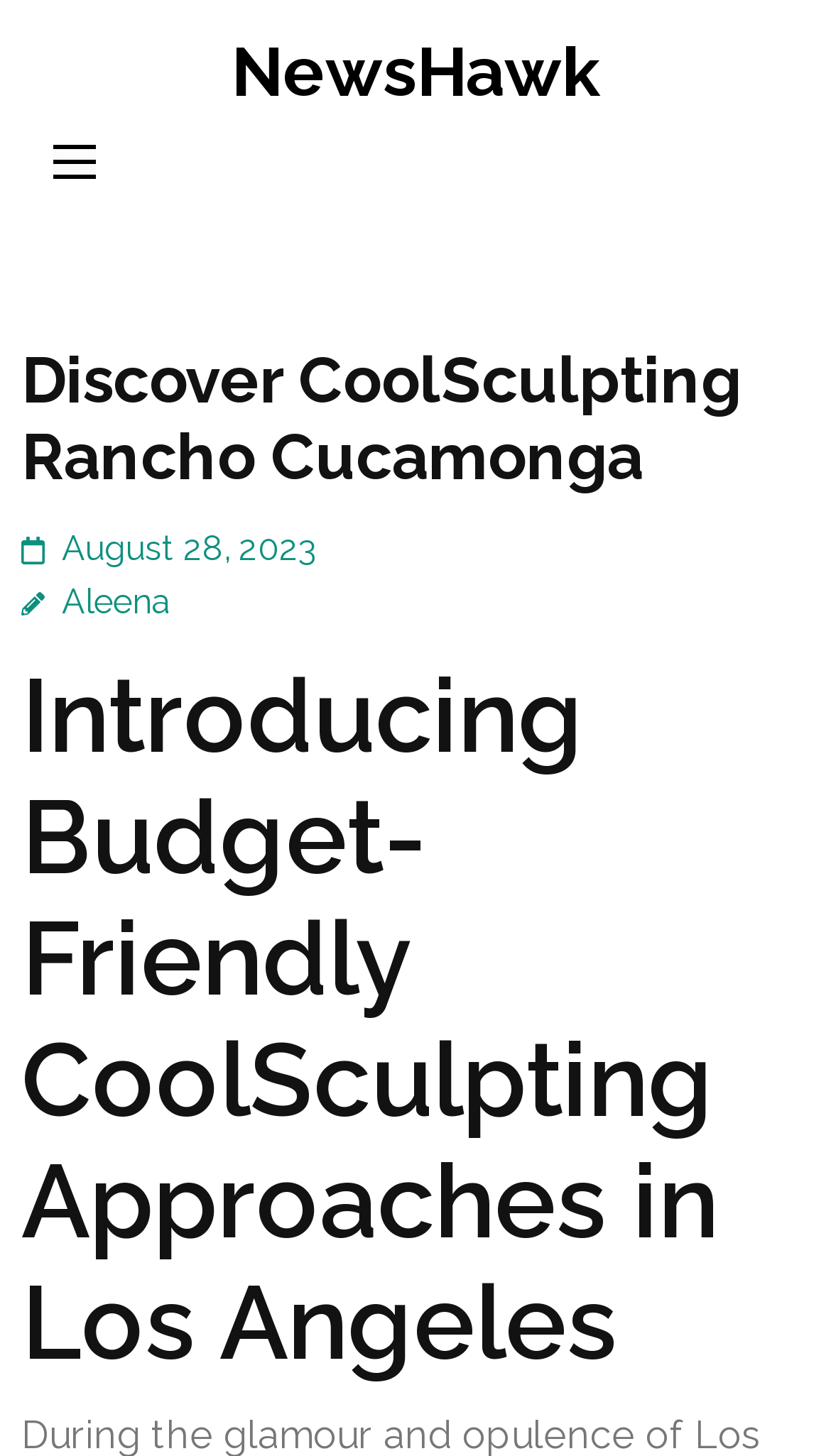What is the location mentioned in the article?
Can you provide a detailed and comprehensive answer to the question?

I found the location mentioned in the article by looking at the heading element with the text 'Introducing Budget-Friendly CoolSculpting Approaches in Los Angeles'.